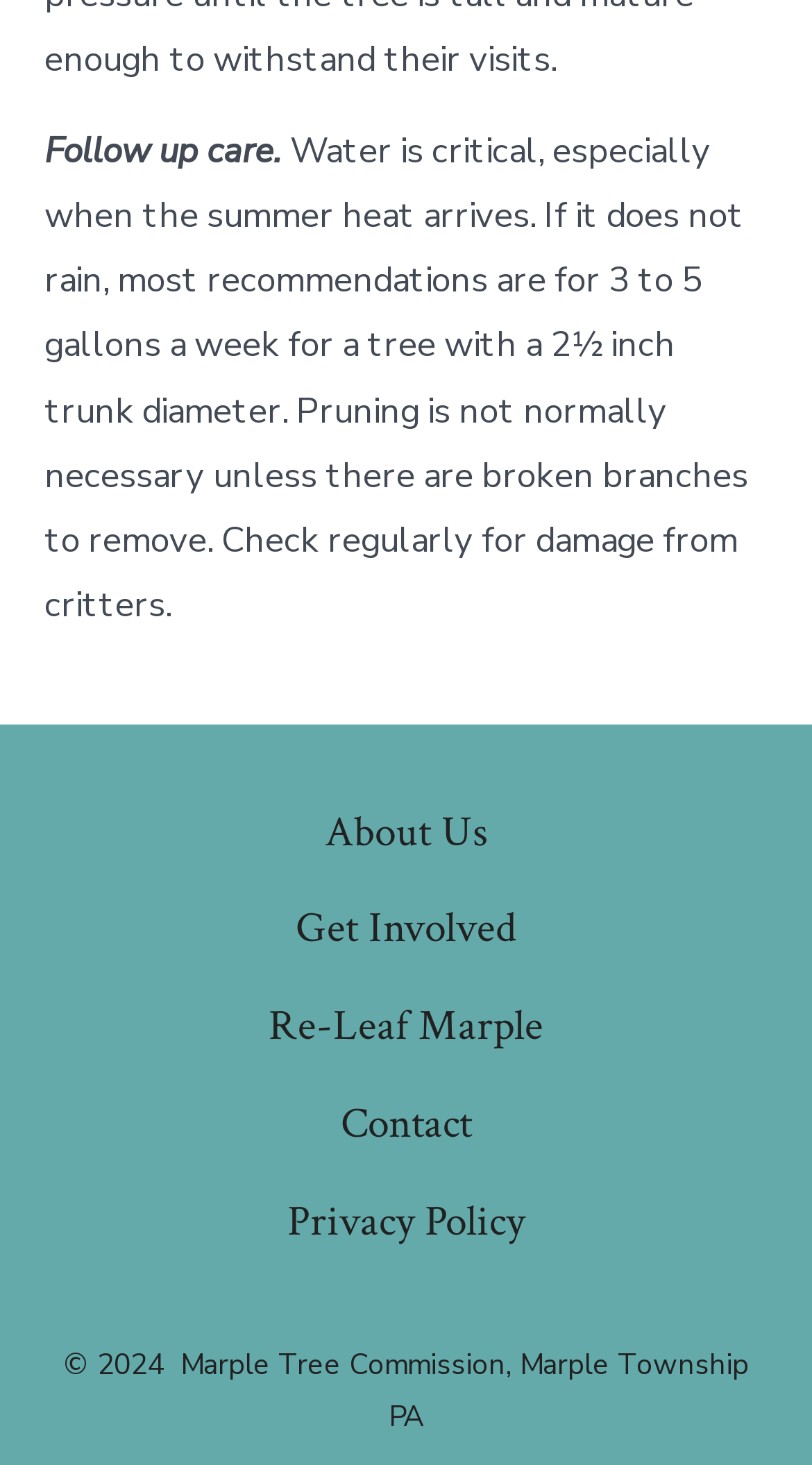With reference to the screenshot, provide a detailed response to the question below:
What is the copyright year of the webpage?

The webpage has a footer section that mentions '© 2024', indicating that the copyright year of the webpage is 2024.